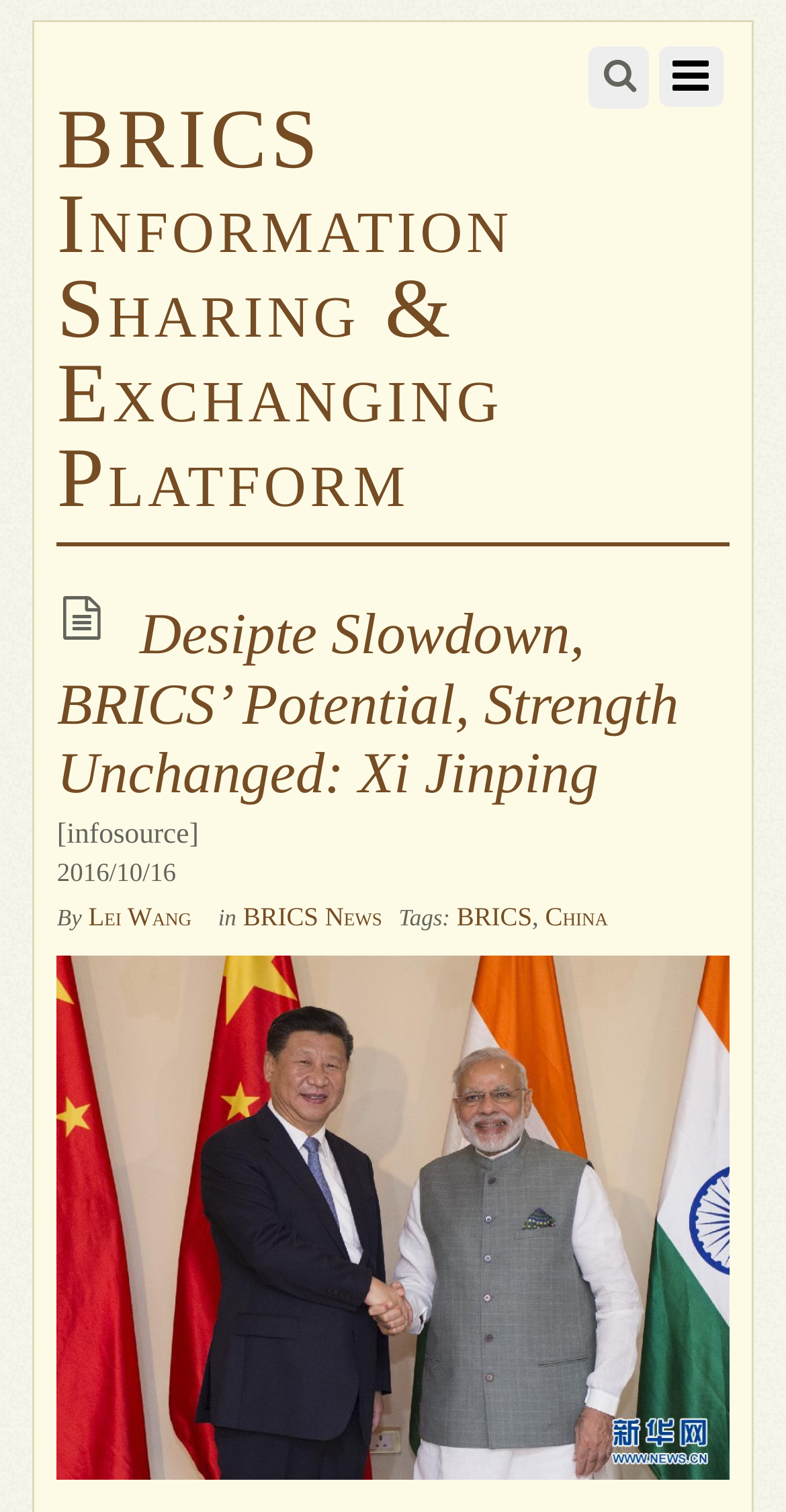From the element description BRICS, predict the bounding box coordinates of the UI element. The coordinates must be specified in the format (top-left x, top-left y, bottom-right x, bottom-right y) and should be within the 0 to 1 range.

[0.581, 0.595, 0.677, 0.615]